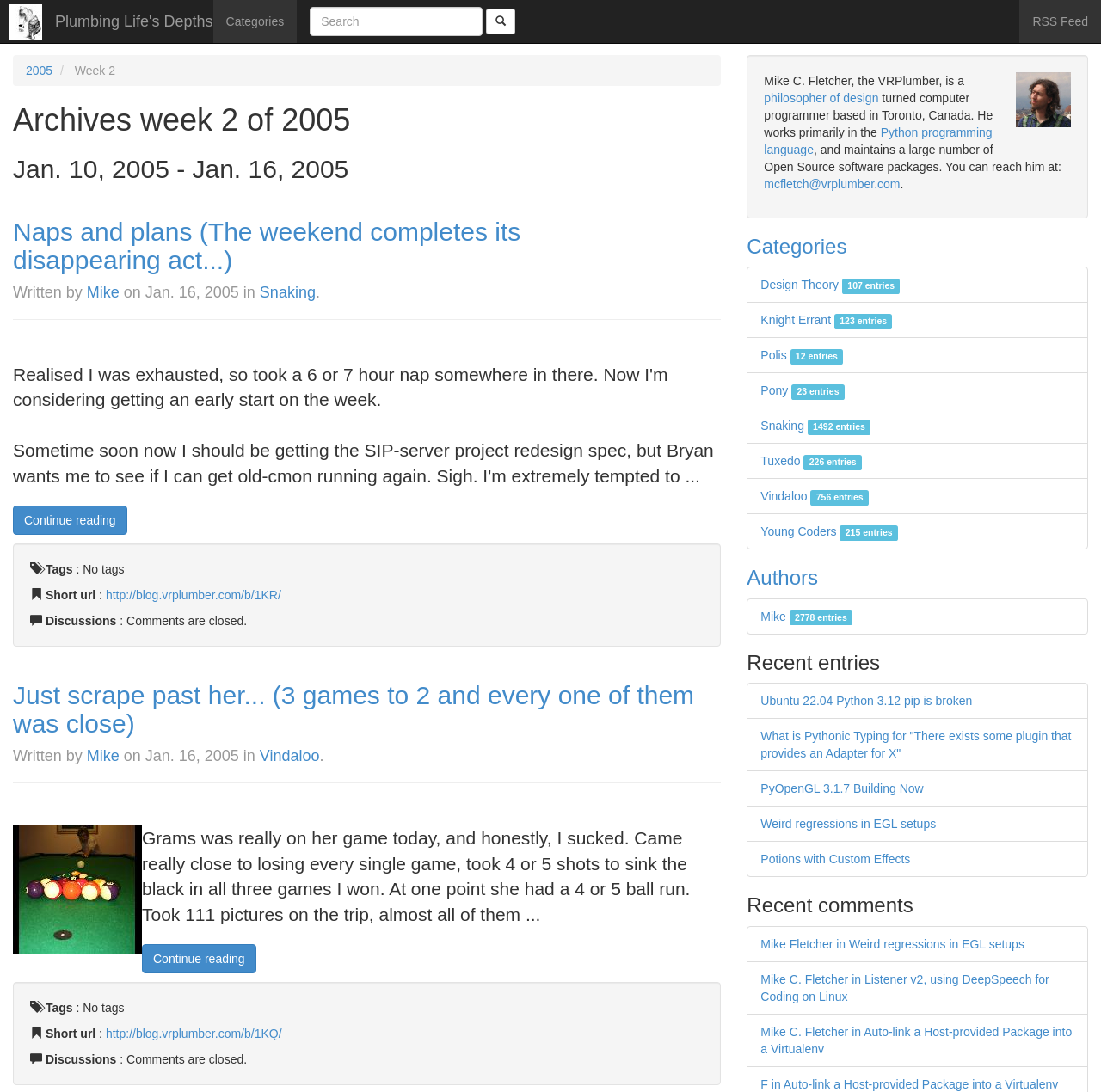Can you identify and provide the main heading of the webpage?

Archives week 2 of 2005